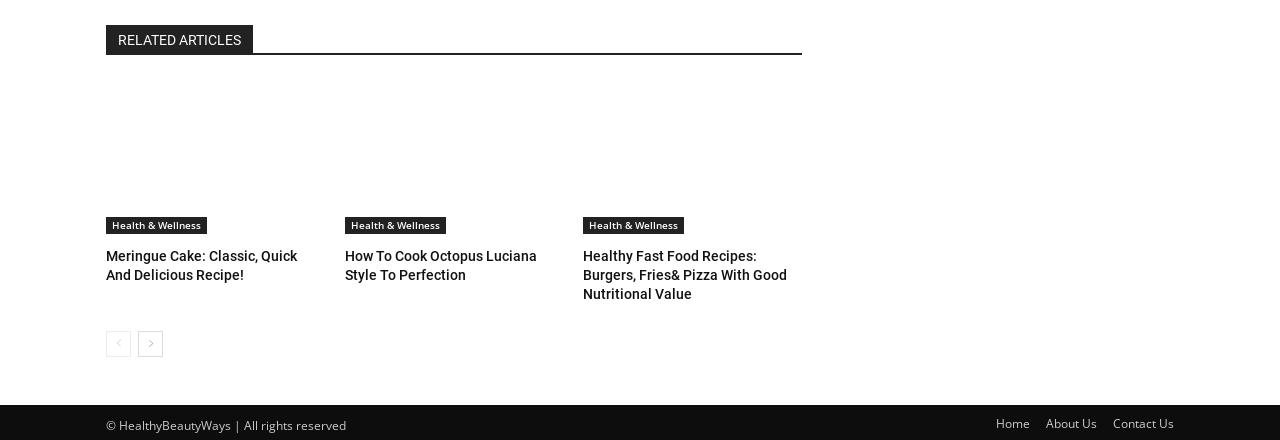Provide the bounding box coordinates of the UI element that matches the description: "Contact Us".

[0.87, 0.935, 0.917, 0.973]